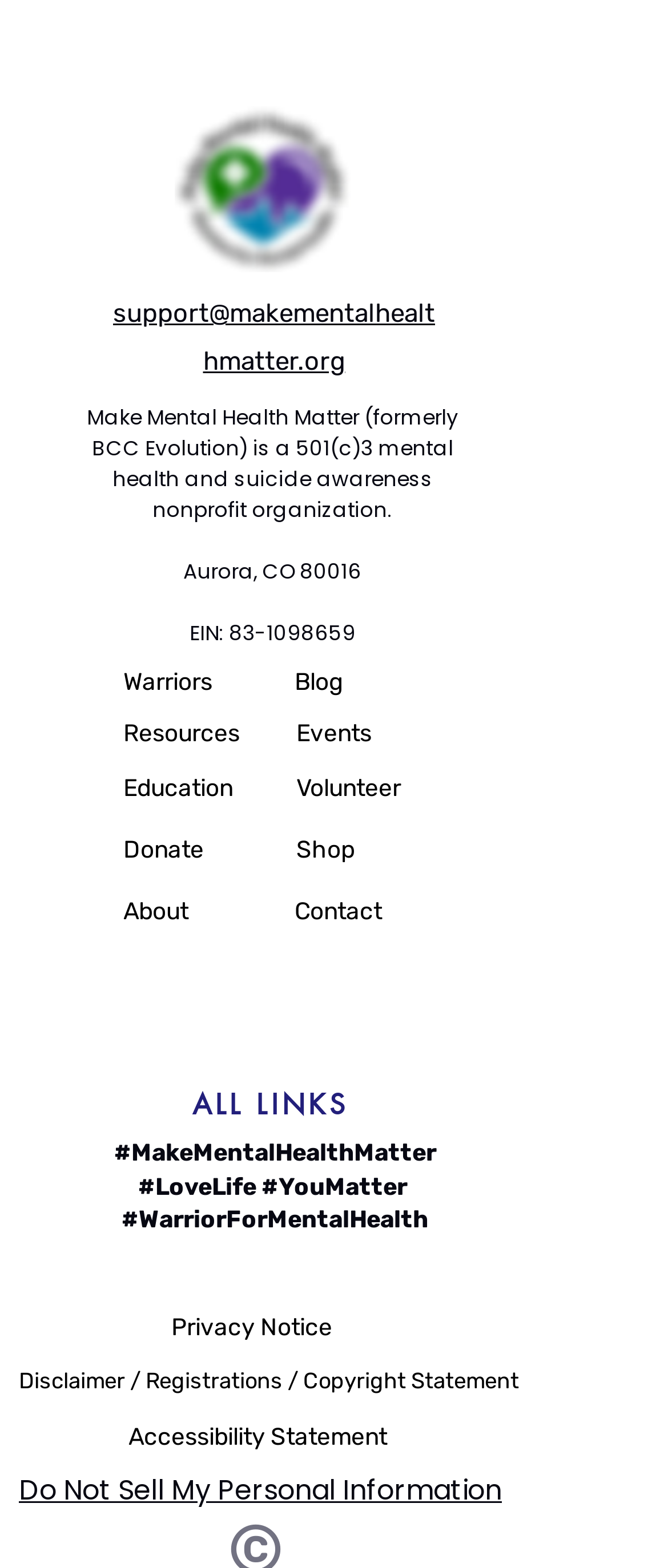Examine the image and give a thorough answer to the following question:
What is the EIN of the organization?

The EIN of the organization can be found in the link element with the text '83-1098659', which is next to the StaticText element with the text 'EIN:'